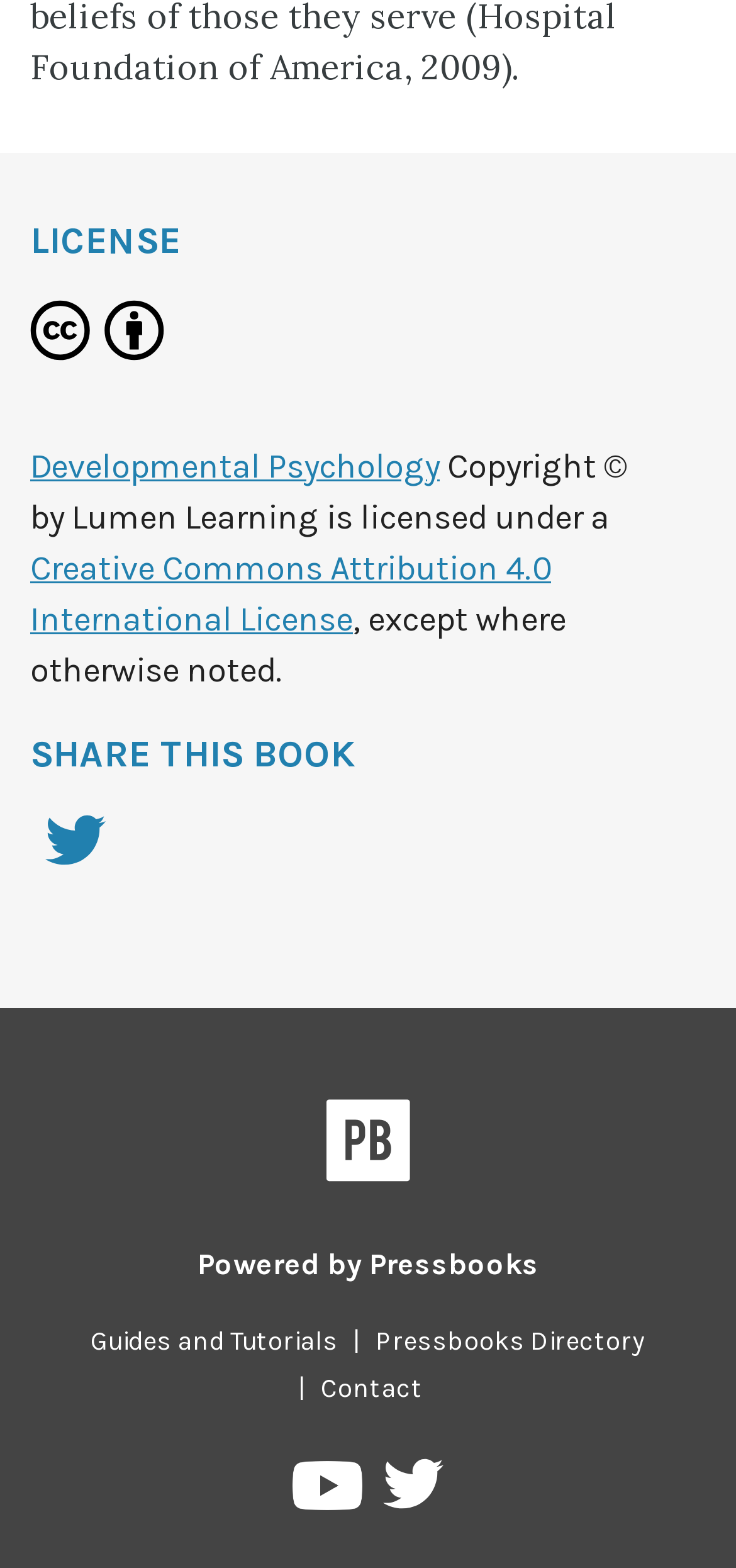Are there any social media links available?
Answer briefly with a single word or phrase based on the image.

Yes